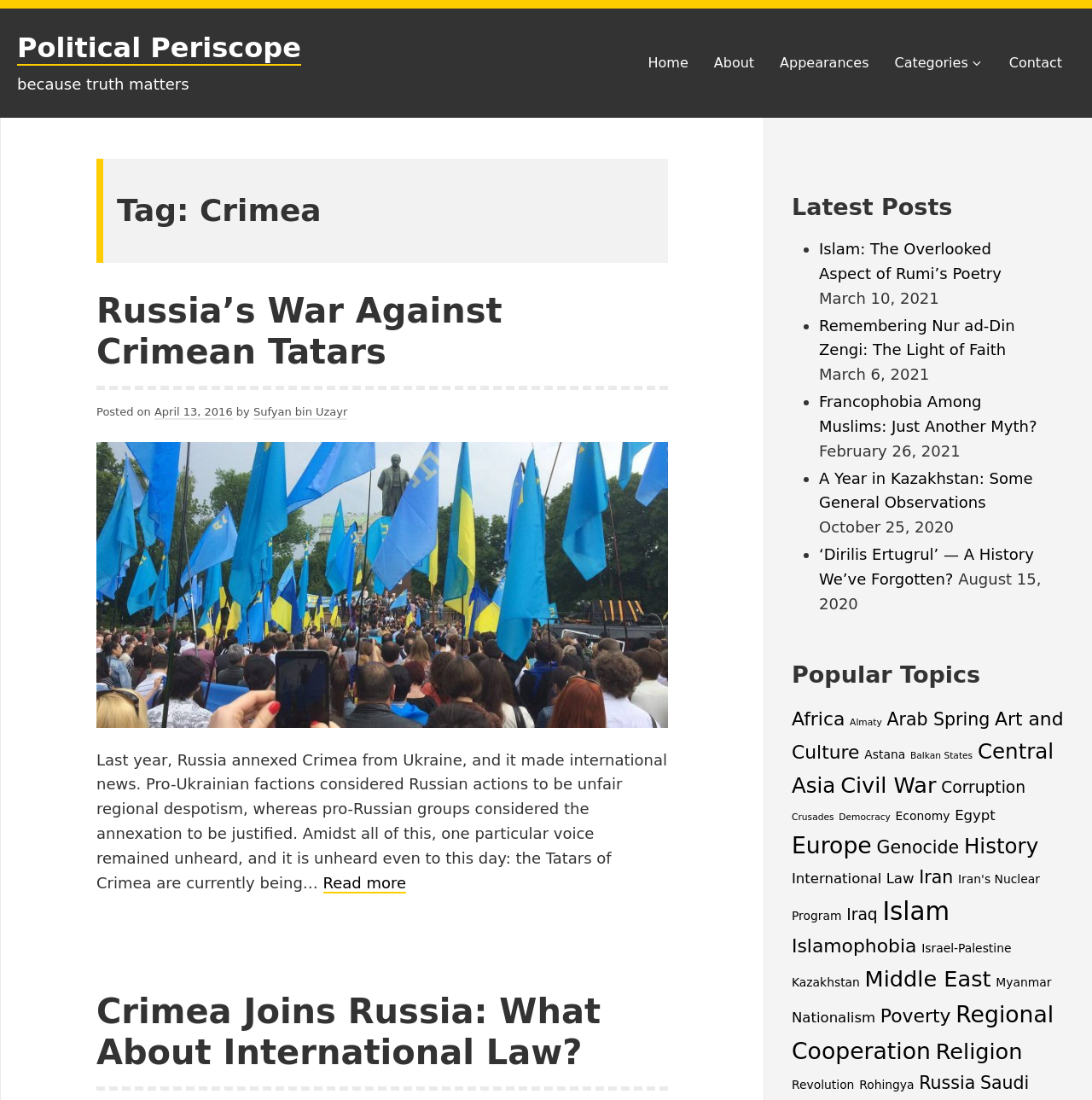Identify the bounding box coordinates for the element you need to click to achieve the following task: "Click on the 'Home' link". Provide the bounding box coordinates as four float numbers between 0 and 1, in the form [left, top, right, bottom].

[0.582, 0.036, 0.642, 0.079]